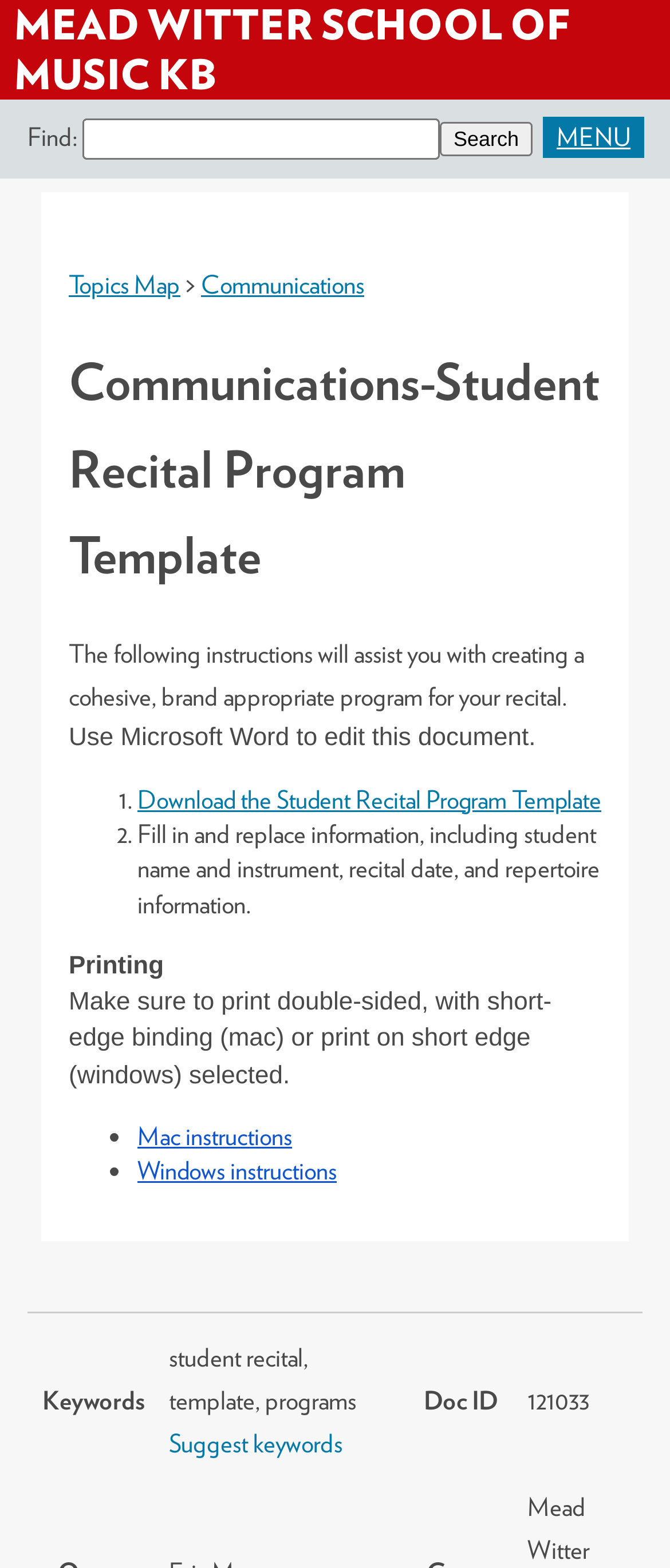Bounding box coordinates should be provided in the format (top-left x, top-left y, bottom-right x, bottom-right y) with all values between 0 and 1. Identify the bounding box for this UI element: parent_node: Find: MENU name="q"

[0.123, 0.076, 0.656, 0.102]